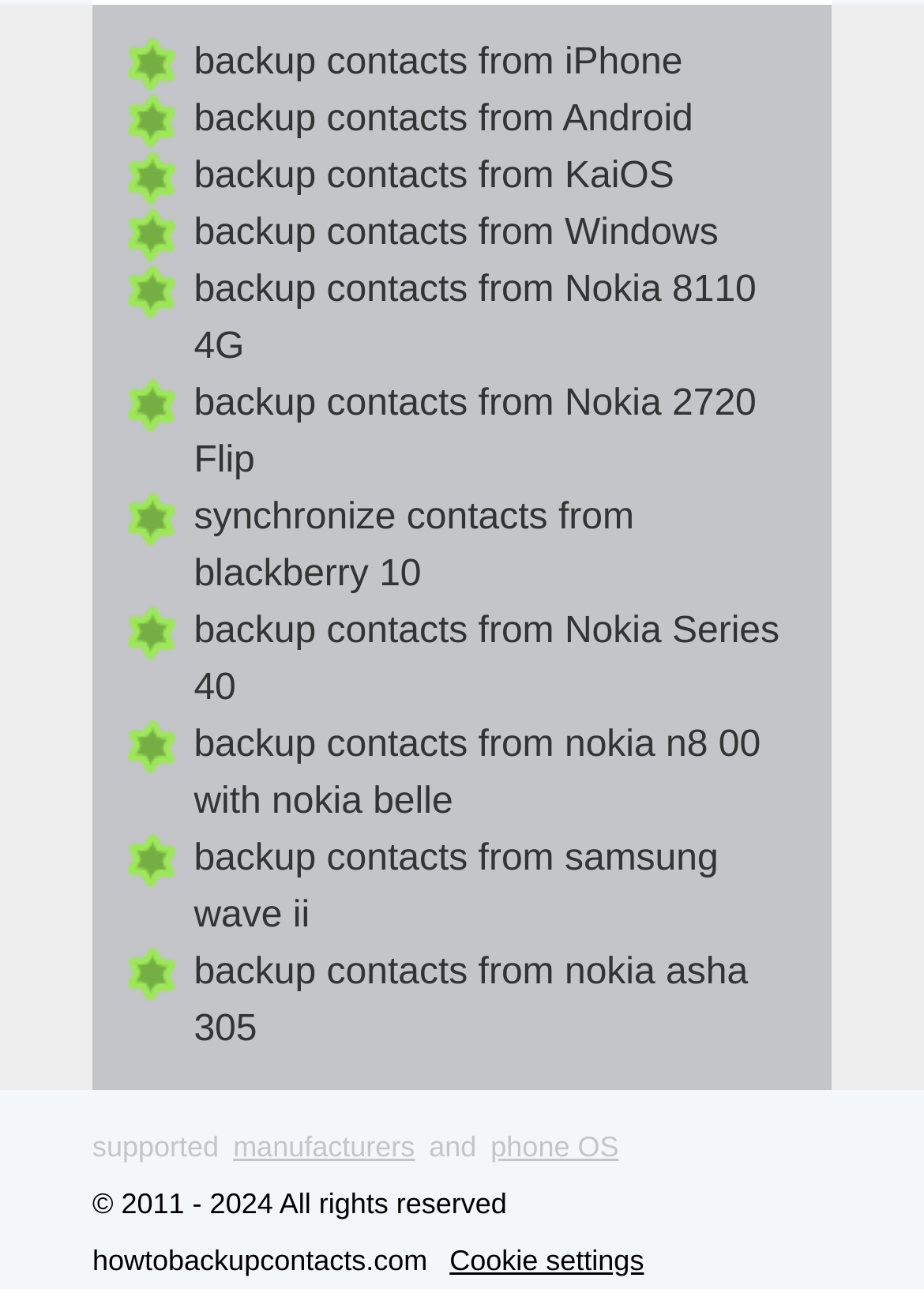Identify the bounding box coordinates for the region of the element that should be clicked to carry out the instruction: "Browse Gold Nanoparticles". The bounding box coordinates should be four float numbers between 0 and 1, i.e., [left, top, right, bottom].

None